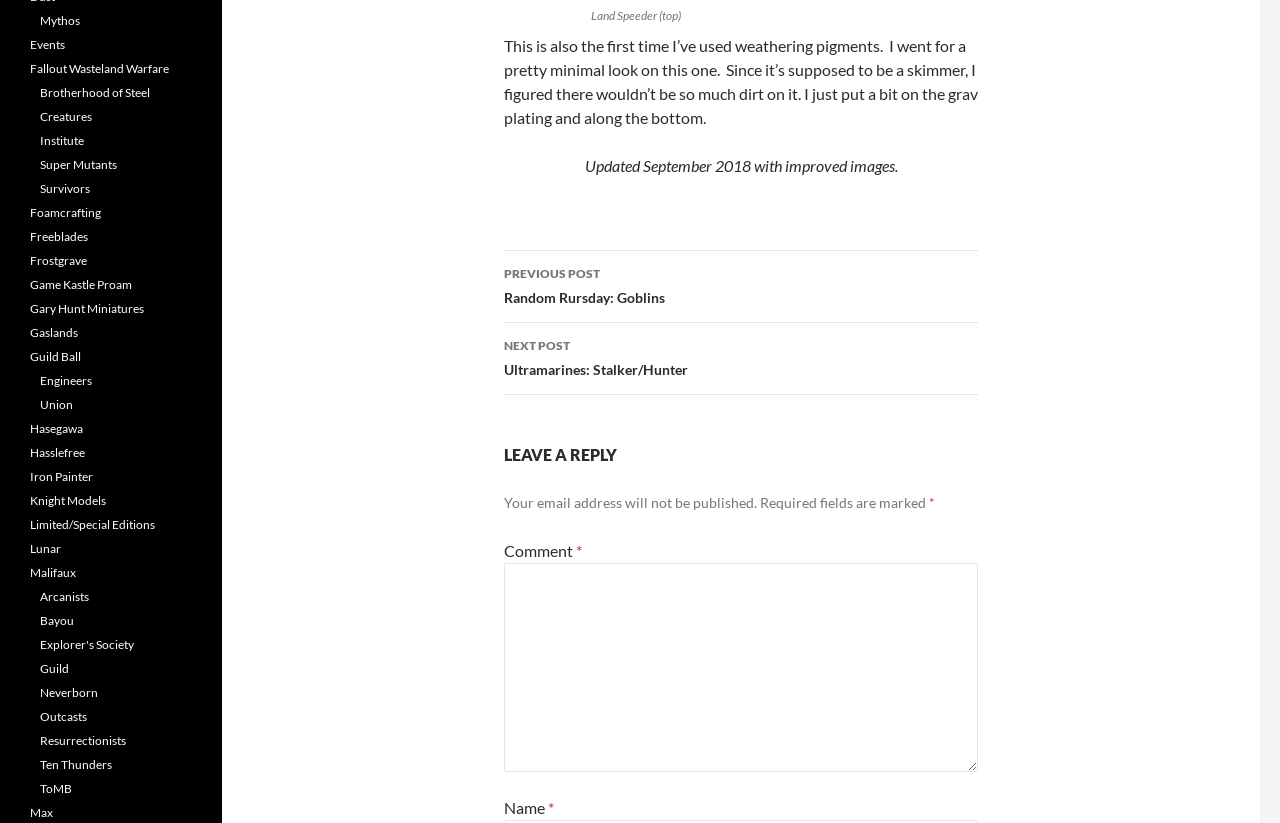What is the date of the post update?
Using the image as a reference, deliver a detailed and thorough answer to the question.

The date of the post update can be determined by looking at the StaticText element with ID 133, which contains the text 'Updated September 2018 with improved images'. This suggests that the post was updated in September 2018.